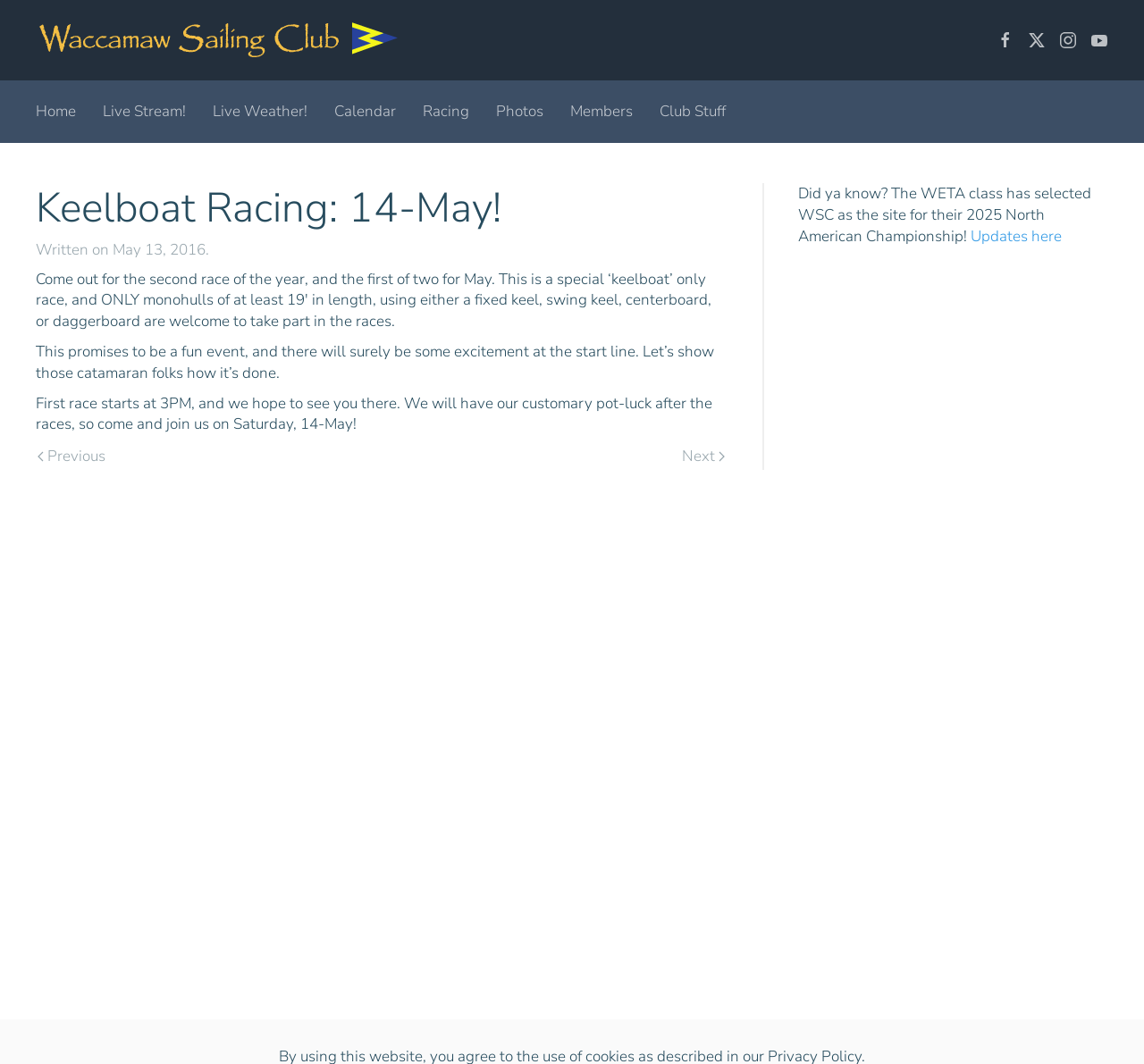Specify the bounding box coordinates of the area that needs to be clicked to achieve the following instruction: "Click on 'Back to home'".

[0.031, 0.017, 0.352, 0.059]